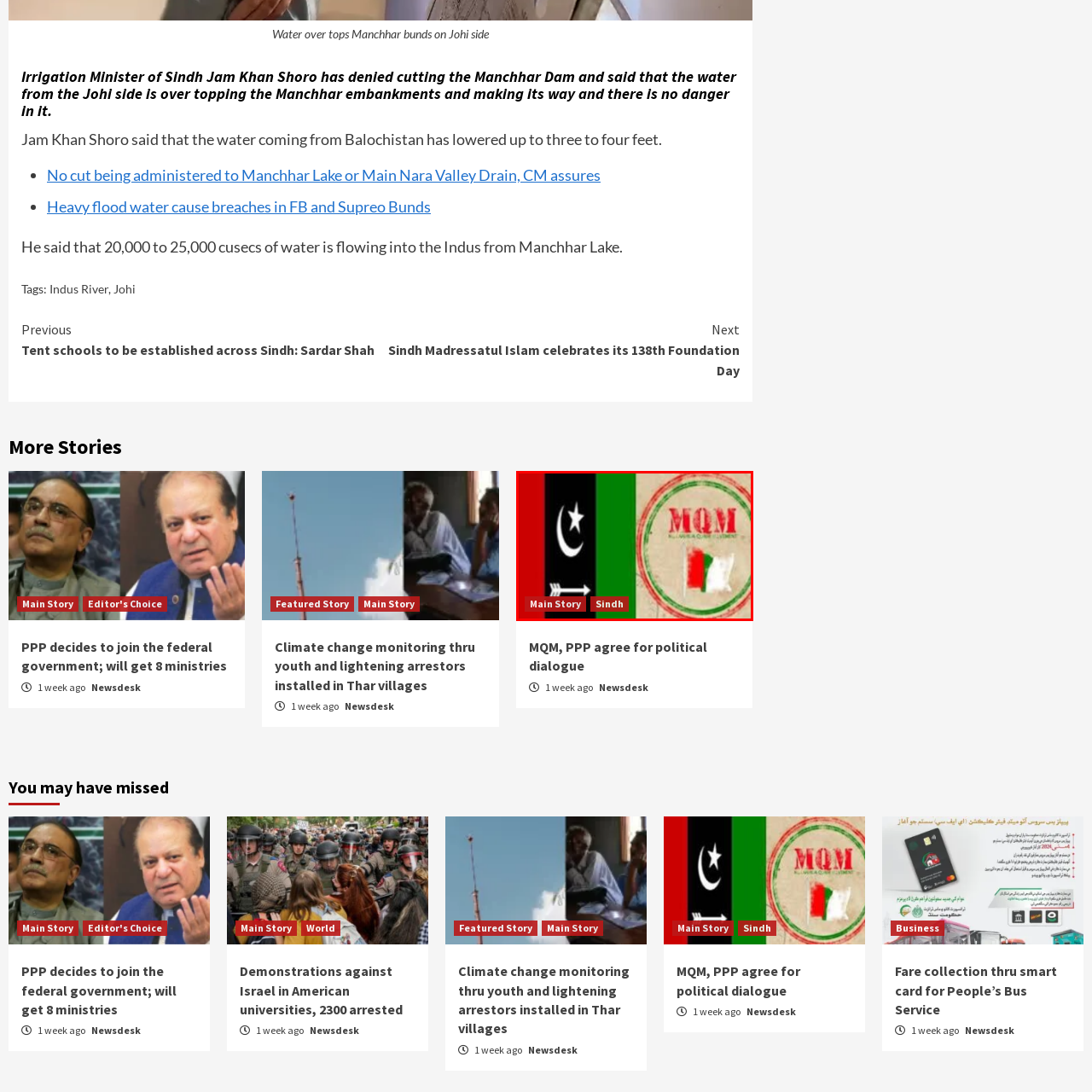What is the significance of the colors in the PPP logo?
Look at the area highlighted by the red bounding box and answer the question in detail, drawing from the specifics shown in the image.

The PPP logo is displayed prominently in red, black, and green, symbolizing its political identity. These colors are significant to the party's identity and are used to represent its values and ideology.